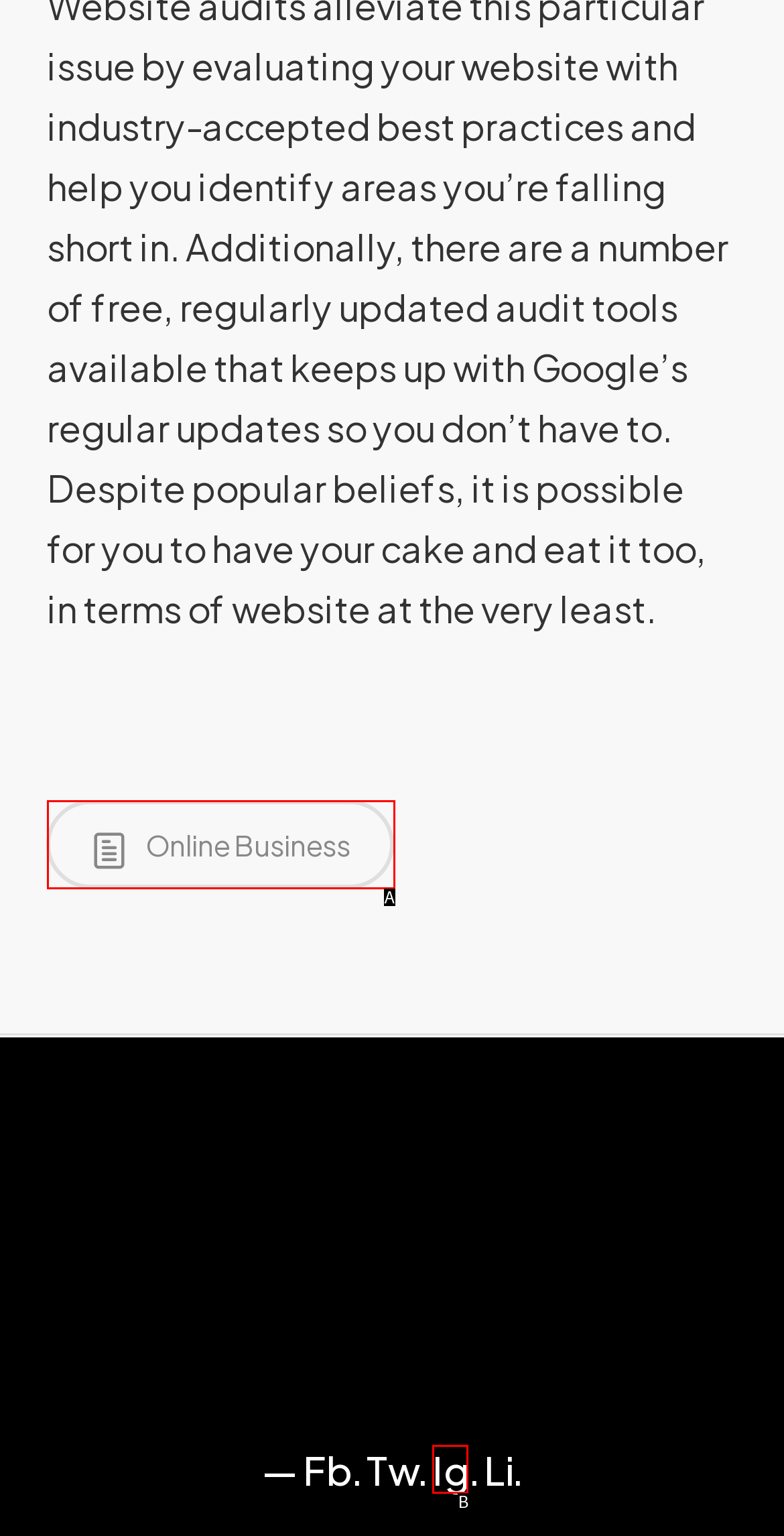Using the provided description: Online Business, select the HTML element that corresponds to it. Indicate your choice with the option's letter.

A